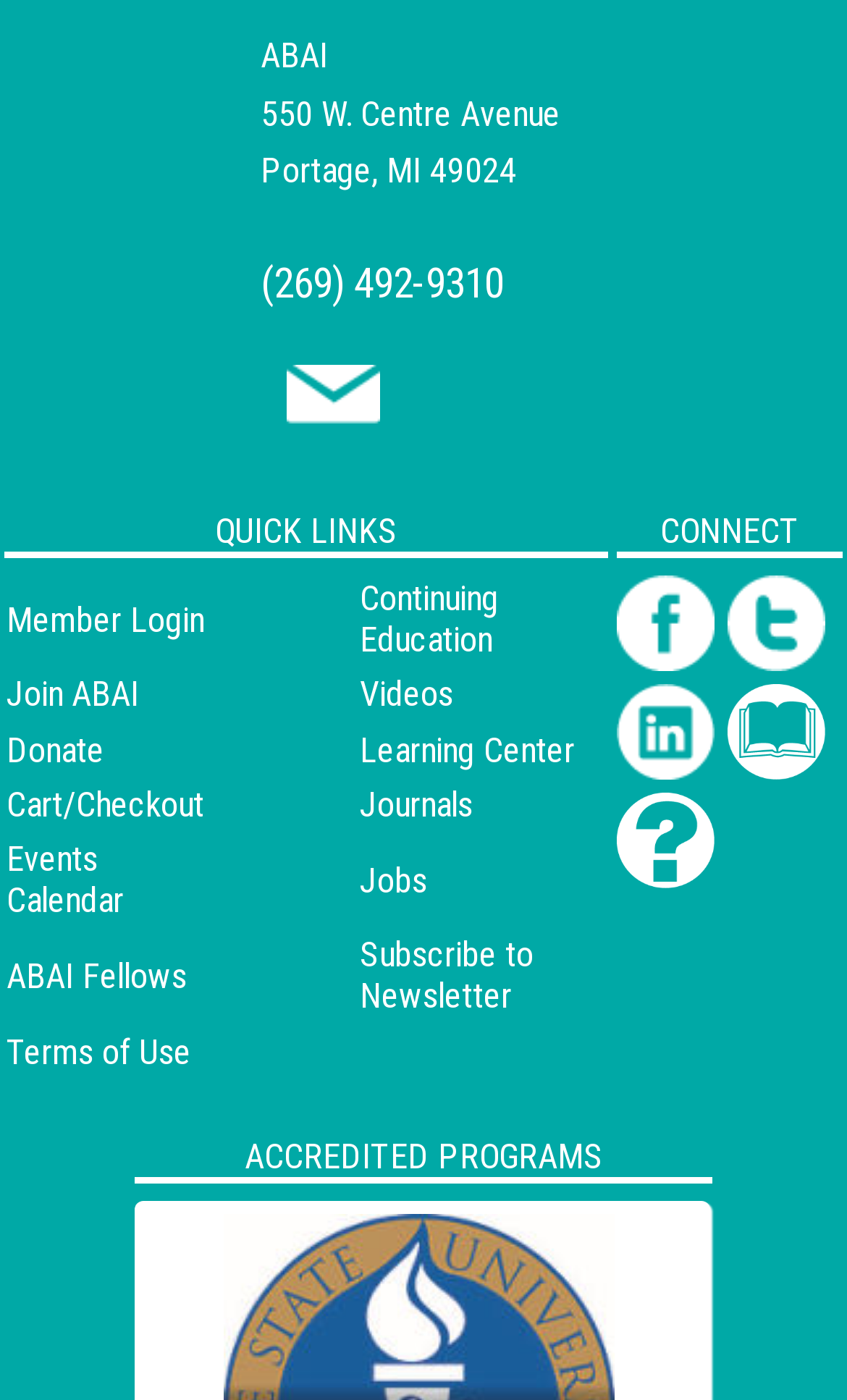Determine the bounding box coordinates for the region that must be clicked to execute the following instruction: "Click the 'Events Calendar' link".

[0.008, 0.599, 0.146, 0.658]